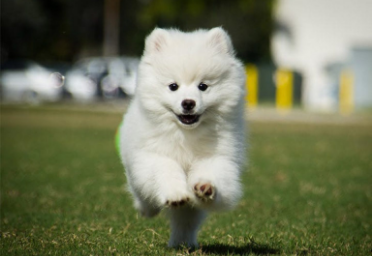Offer a thorough description of the image.

A playful white puppy is caught mid-run in a grassy field, exuding boundless energy and joy. This delightful scene captures the essence of leisure activities enjoyed at the Kauai North Shore Dog Park, where community members gather to provide a safe and friendly space for their pets. The vibrant setting highlights the park's commitment to fostering an active lifestyle for both dogs and their owners, as they engage in outdoor games and socialization. The image beautifully represents the spirit of community and companionship that the park promotes, inviting residents and visitors alike to enjoy the outdoor facilities.